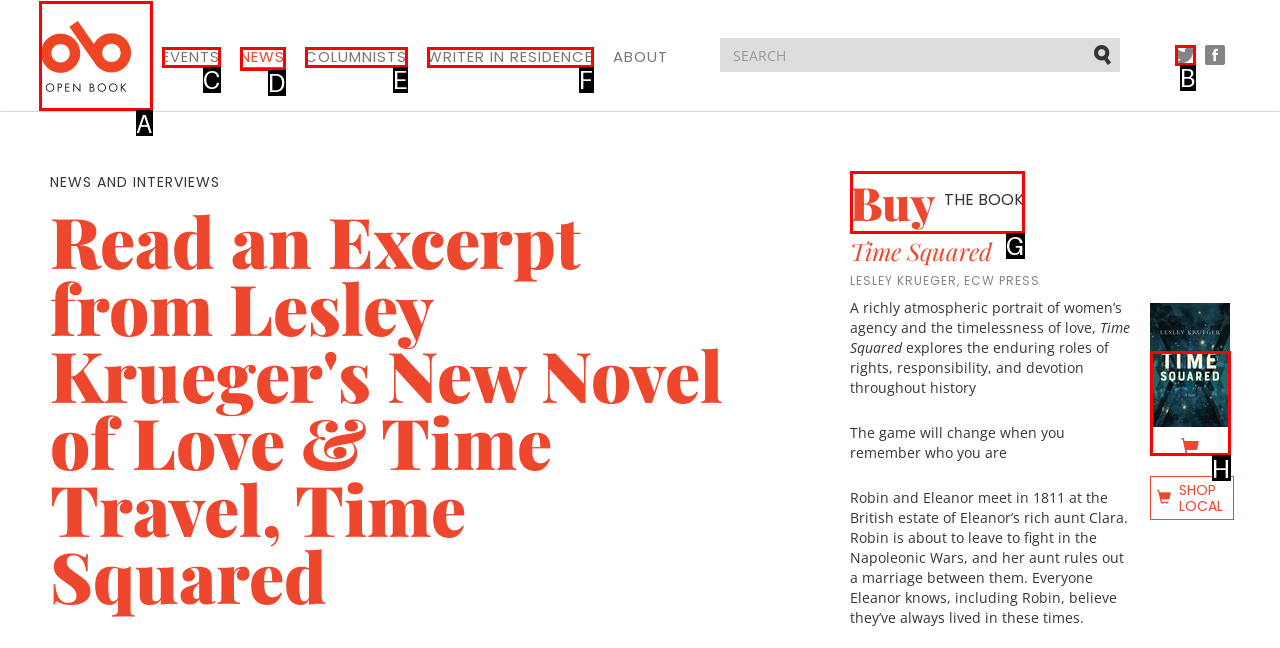Determine which letter corresponds to the UI element to click for this task: Click on the Open Book link
Respond with the letter from the available options.

A